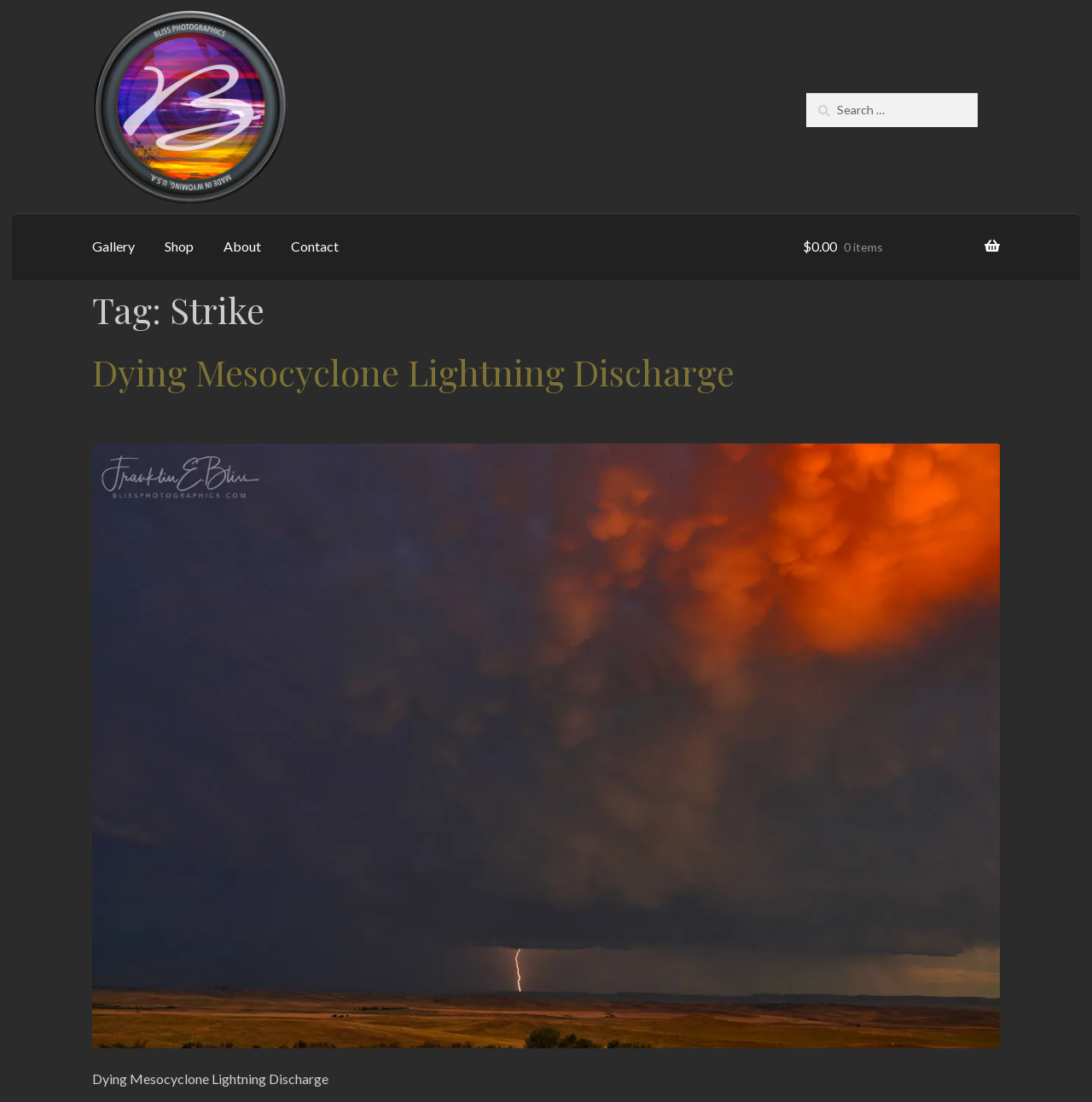Based on the provided description, "About", find the bounding box of the corresponding UI element in the screenshot.

[0.192, 0.193, 0.252, 0.254]